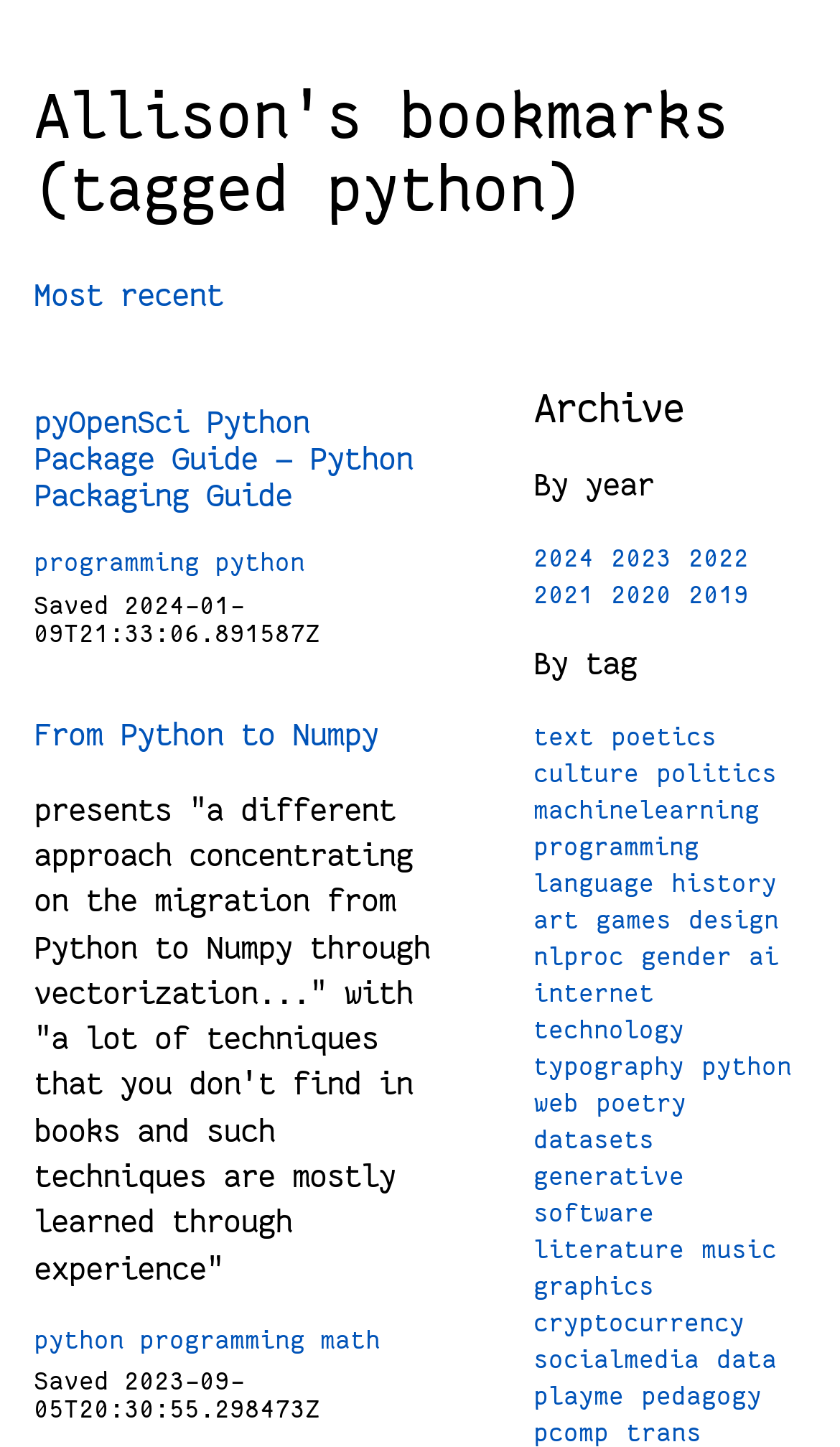Determine the bounding box coordinates of the element's region needed to click to follow the instruction: "Filter by tag 'python'". Provide these coordinates as four float numbers between 0 and 1, formatted as [left, top, right, bottom].

[0.636, 0.501, 0.708, 0.518]